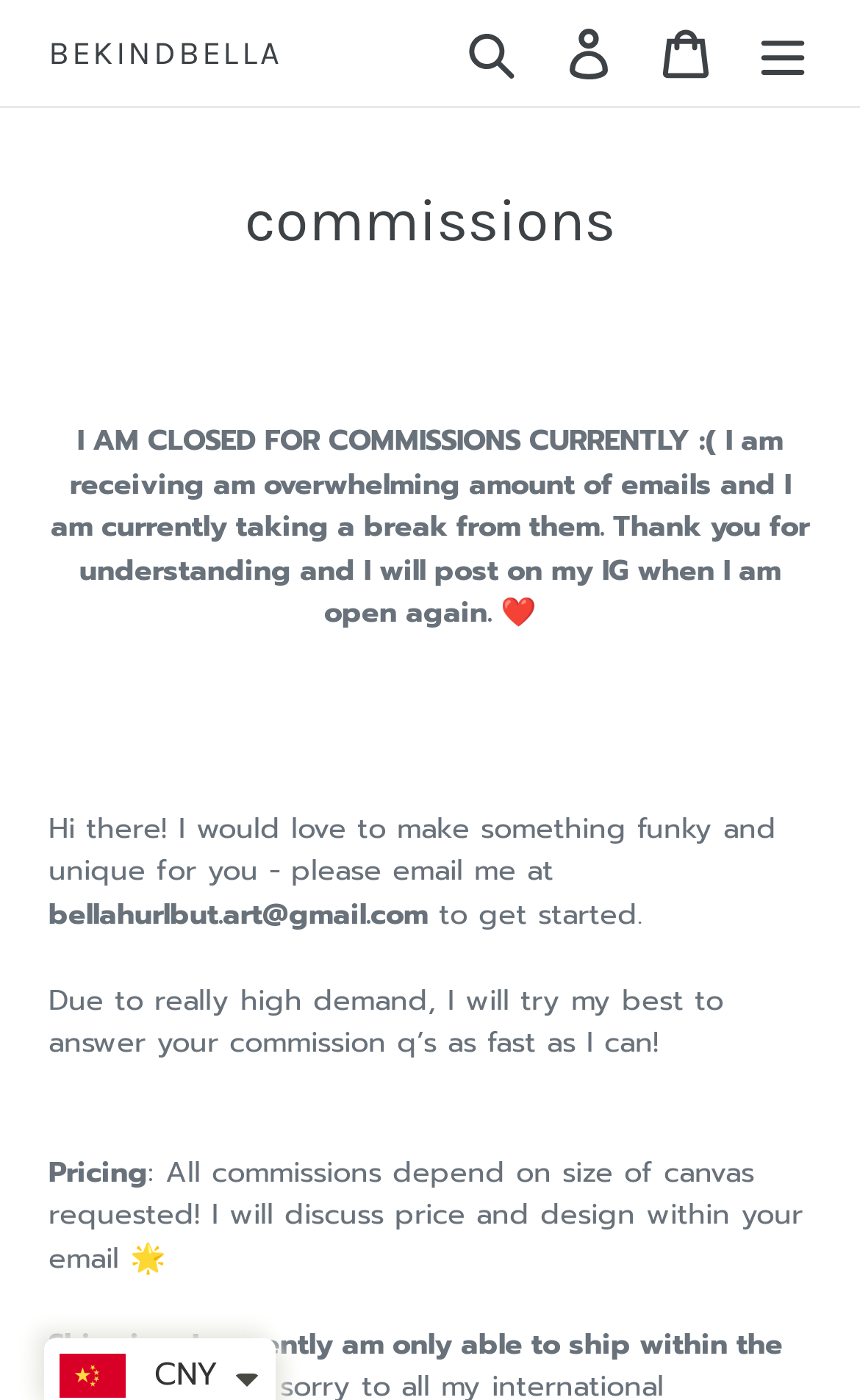Provide a thorough and detailed response to the question by examining the image: 
What is the current status of commissions?

The webpage explicitly states 'I AM CLOSED FOR COMMISSIONS CURRENTLY :( I am receiving an overwhelming amount of emails and I am currently taking a break from them.' This indicates that the commissions are currently closed.